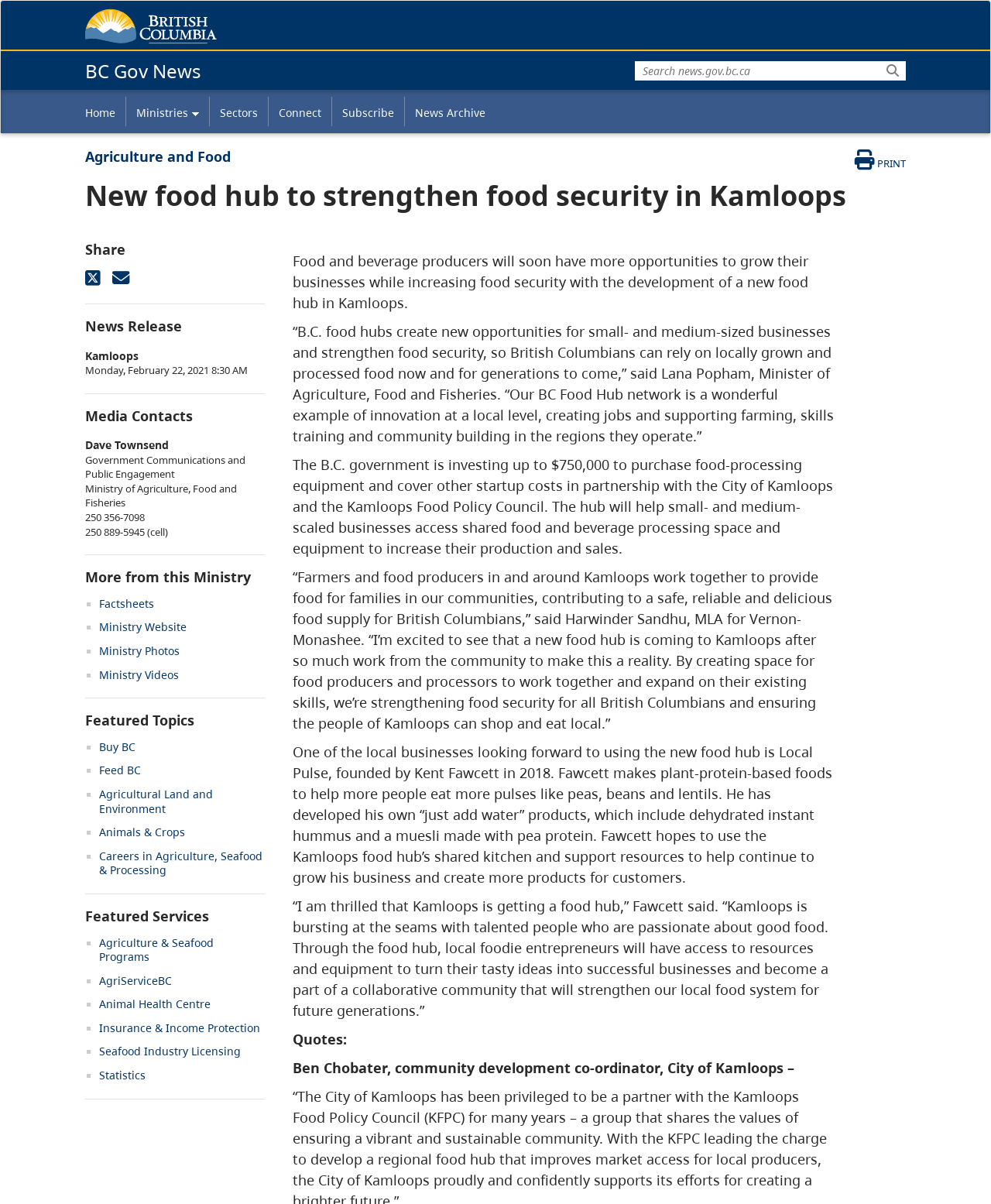Construct a thorough caption encompassing all aspects of the webpage.

This webpage is about a news release from the BC Government, specifically the Ministry of Agriculture, Food and Fisheries. At the top of the page, there is a header section with a link to the "Government of B.C." and a search bar. Below this, there is a navigation menu with links to "Home", "Ministries", "Sectors", "Connect", "Subscribe", and "News Archive".

The main content of the page is divided into several sections. The first section has a heading "New food hub to strengthen food security in Kamloops" and a subheading "Kamloops". Below this, there is a paragraph of text describing the development of a new food hub in Kamloops, which will provide opportunities for small- and medium-sized businesses to grow and increase food security.

The next section has a heading "Media Contacts" with contact information for Dave Townsend, including phone numbers and an email address. Below this, there is a section with links to "More from this Ministry", including "Factsheets", "Ministry Website", "Ministry Photos", and "Ministry Videos".

The following section has a heading "Featured Topics" with links to various topics, including "Buy BC", "Feed BC", "Agricultural Land and Environment", "Animals & Crops", and "Careers in Agriculture, Seafood & Processing". Below this, there is a section with a heading "Featured Services" with links to "Agriculture & Seafood Programs", "AgriServiceBC", "Animal Health Centre", "Insurance & Income Protection", "Seafood Industry Licensing", and "Statistics".

The main article continues with quotes from Lana Popham, Minister of Agriculture, Food and Fisheries, and Harwinder Sandhu, MLA for Vernon-Monashee, discussing the benefits of the new food hub. There is also a section highlighting a local business, Local Pulse, which will be using the new food hub to grow their business.

At the bottom of the page, there is a section with additional quotes from Ben Chobater, community development co-ordinator for the City of Kamloops.